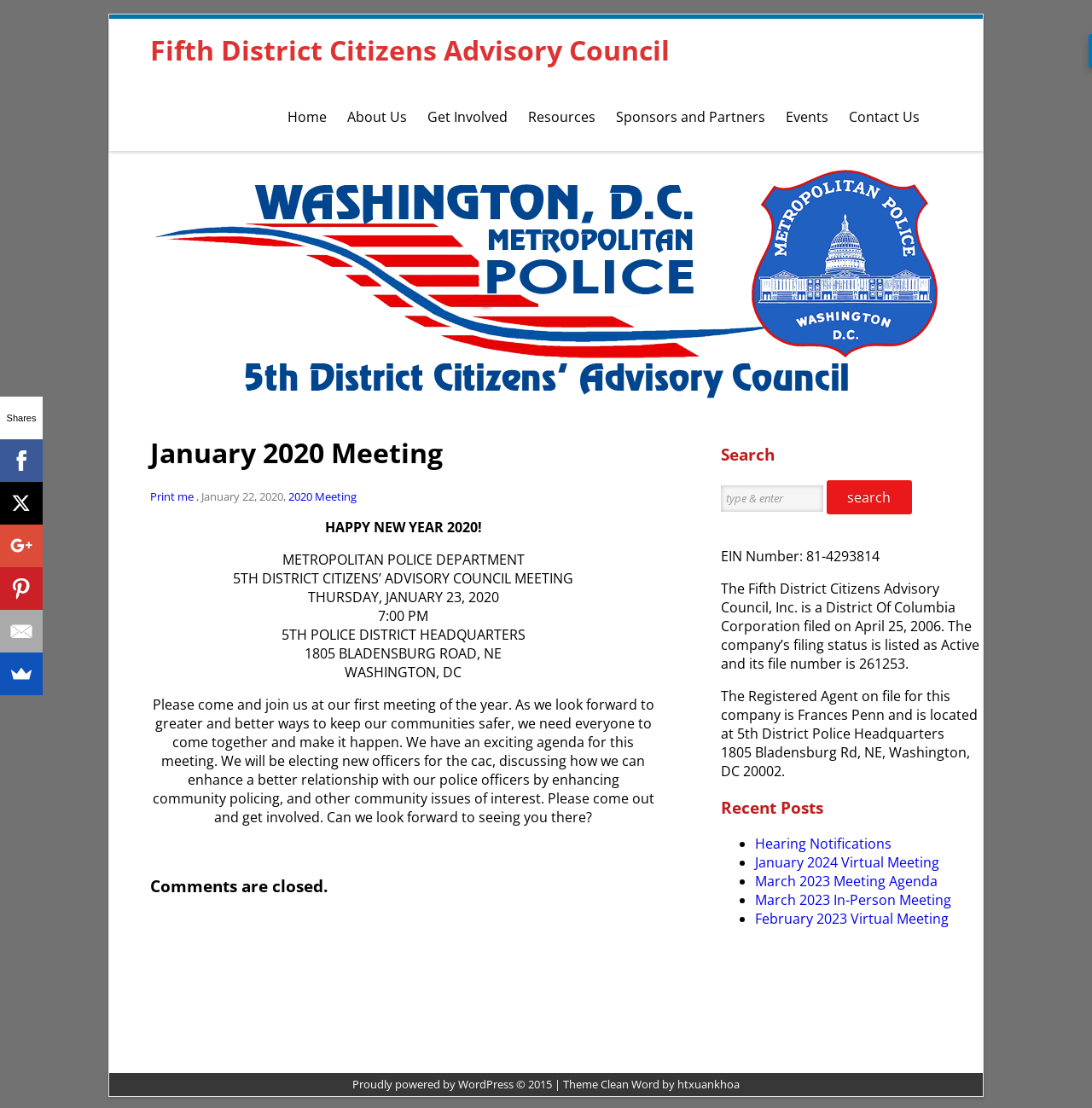Determine the bounding box coordinates of the clickable area required to perform the following instruction: "Search for something". The coordinates should be represented as four float numbers between 0 and 1: [left, top, right, bottom].

[0.66, 0.438, 0.754, 0.462]